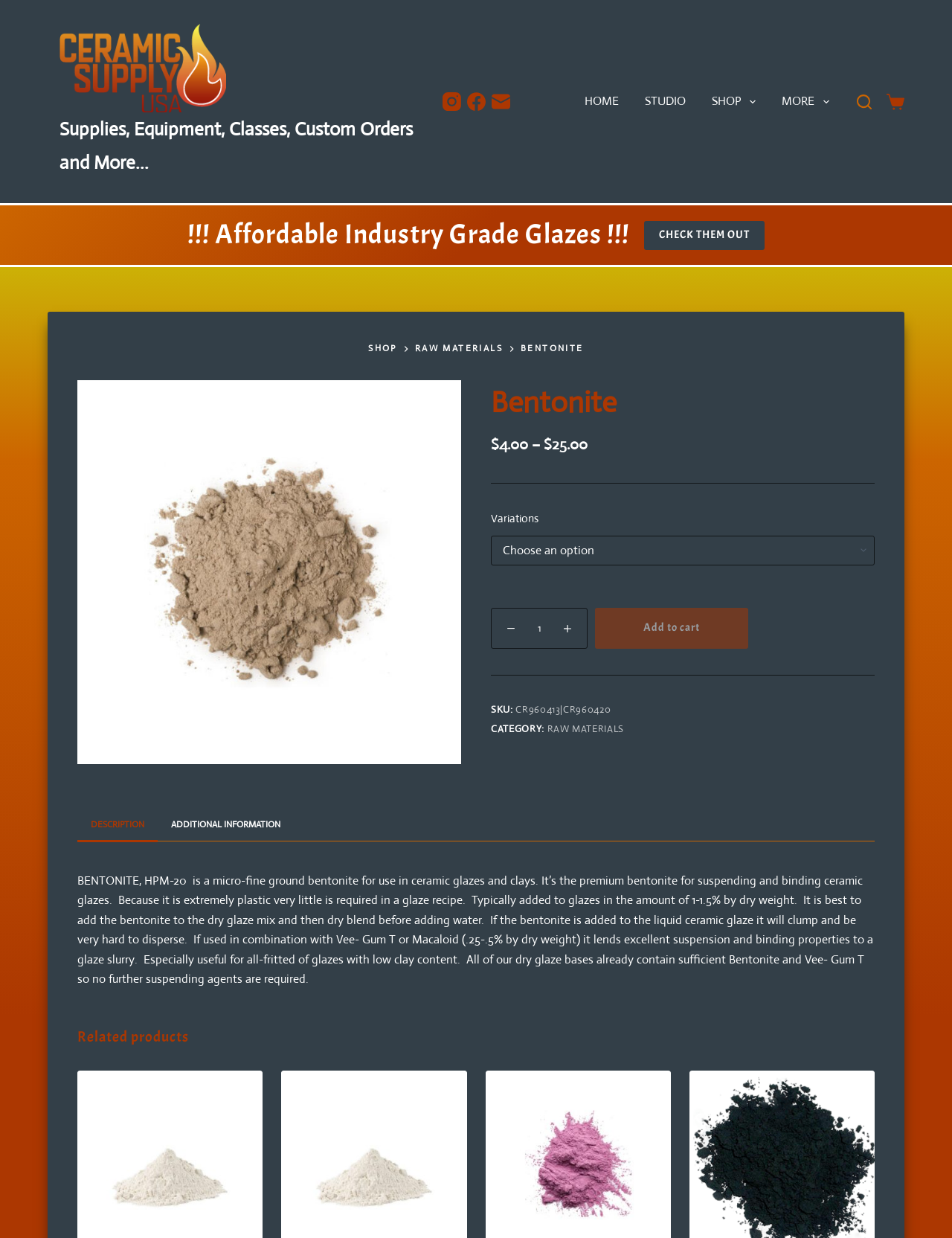Give a comprehensive overview of the webpage, including key elements.

This webpage is about a product called Bentonite, HPM-20, which is a micro-fine ground bentonite for use in ceramic glazes and clays. At the top of the page, there is a navigation menu with links to the home page, studio, shop, and more. Below the navigation menu, there is a logo of Ceramic Supply USA, along with links to social media platforms and an email address.

The main content of the page is divided into sections. The first section has a heading "!!! Affordable Industry Grade Glazes!!!" and a link to "CHECK THEM OUT". Below this section, there is a product description section with a heading "Bentonite" and a price range of $4.00 to $25.00. There is also a dropdown menu to select variations of the product and a button to add the product to the cart.

To the right of the product description section, there is an image of the product. Below the product description section, there is a section with tabs for "DESCRIPTION" and "ADDITIONAL INFORMATION". The "DESCRIPTION" tab is selected by default and displays a detailed description of the product, including its uses and benefits.

Further down the page, there is a section with a heading "Related products". At the bottom of the page, there is a footer section with a copyright notice, a navigation menu, and links to social media platforms, as well as links to privacy policy, terms and conditions, and refund and returns policy.

Overall, the webpage is well-organized and easy to navigate, with clear headings and concise text. The product description is detailed and informative, and the layout makes it easy to find the information you need.